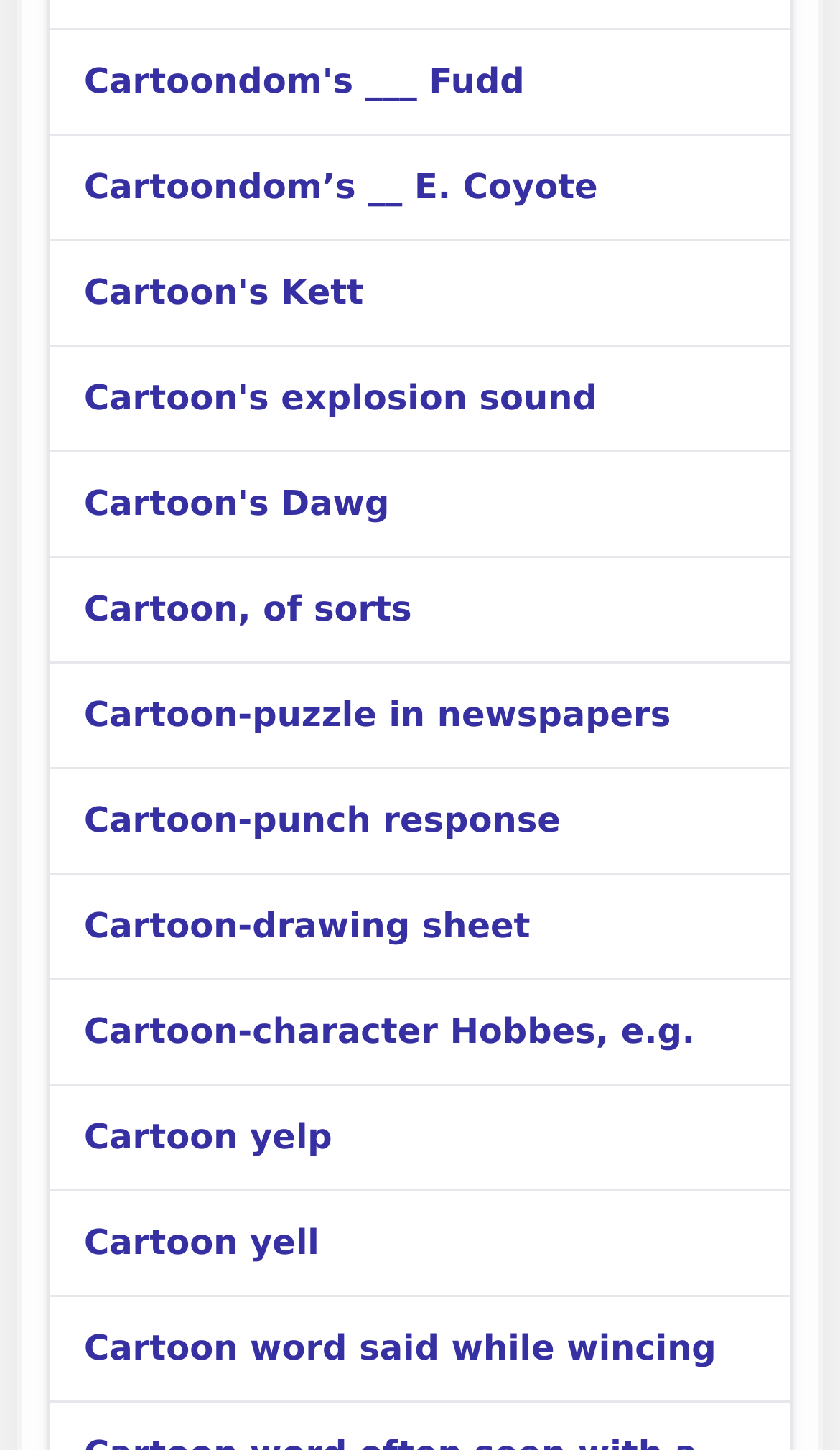Determine the bounding box coordinates of the clickable element necessary to fulfill the instruction: "browse November 2021". Provide the coordinates as four float numbers within the 0 to 1 range, i.e., [left, top, right, bottom].

None